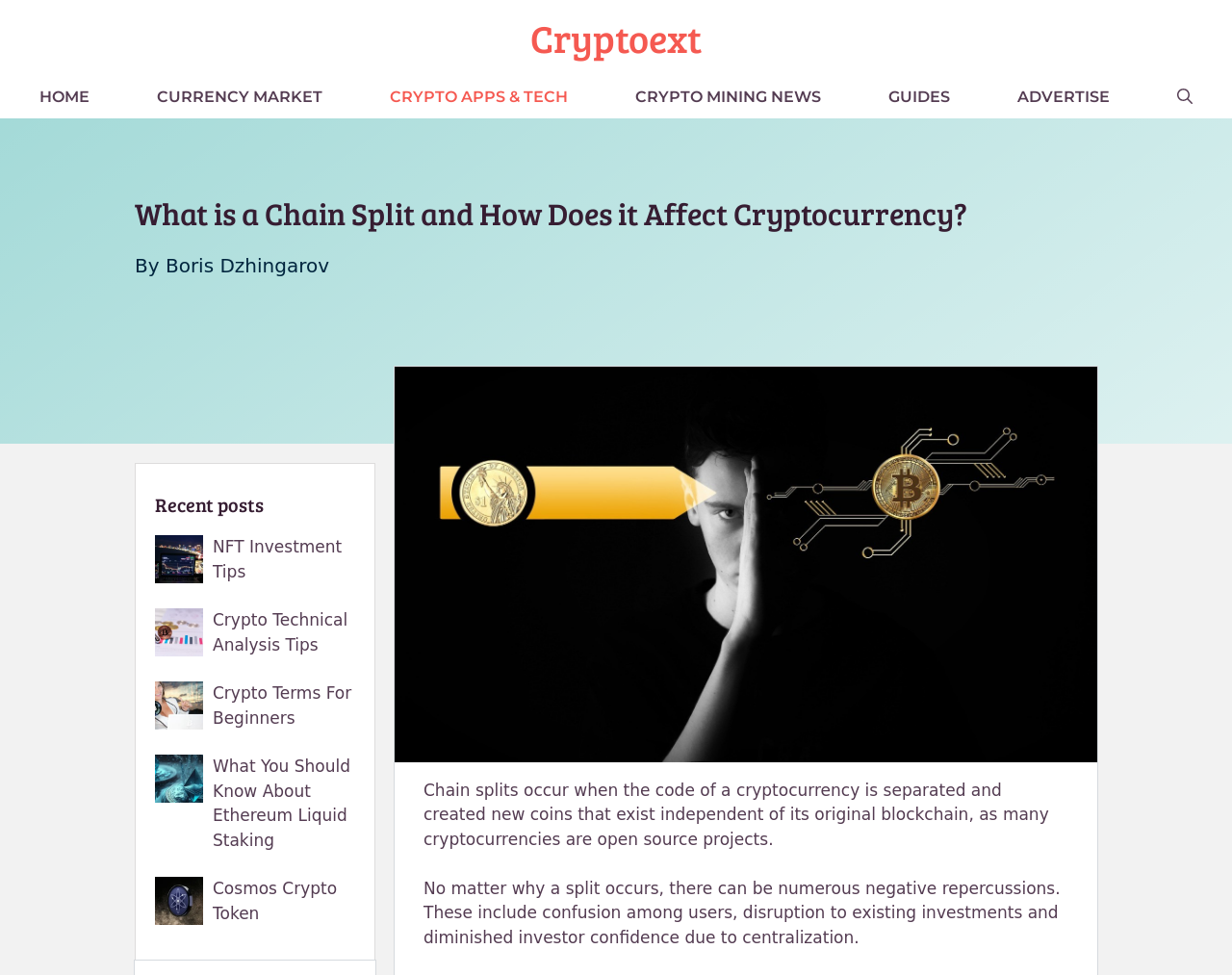Using the description: "Cosmos Crypto Token", identify the bounding box of the corresponding UI element in the screenshot.

[0.173, 0.902, 0.274, 0.947]